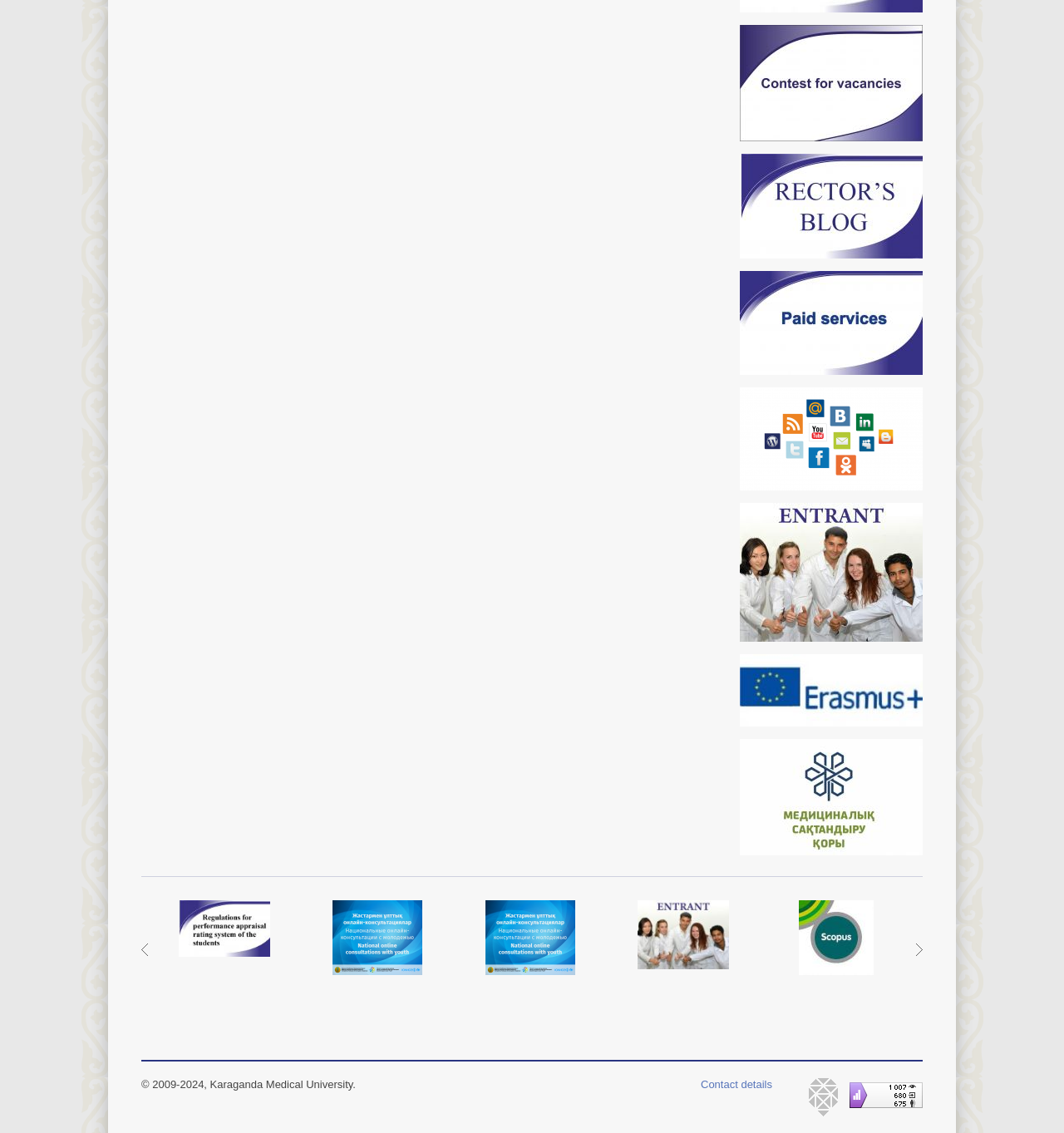Find the bounding box coordinates of the clickable element required to execute the following instruction: "Check Яндекс.Метрика". Provide the coordinates as four float numbers between 0 and 1, i.e., [left, top, right, bottom].

[0.798, 0.955, 0.867, 0.978]